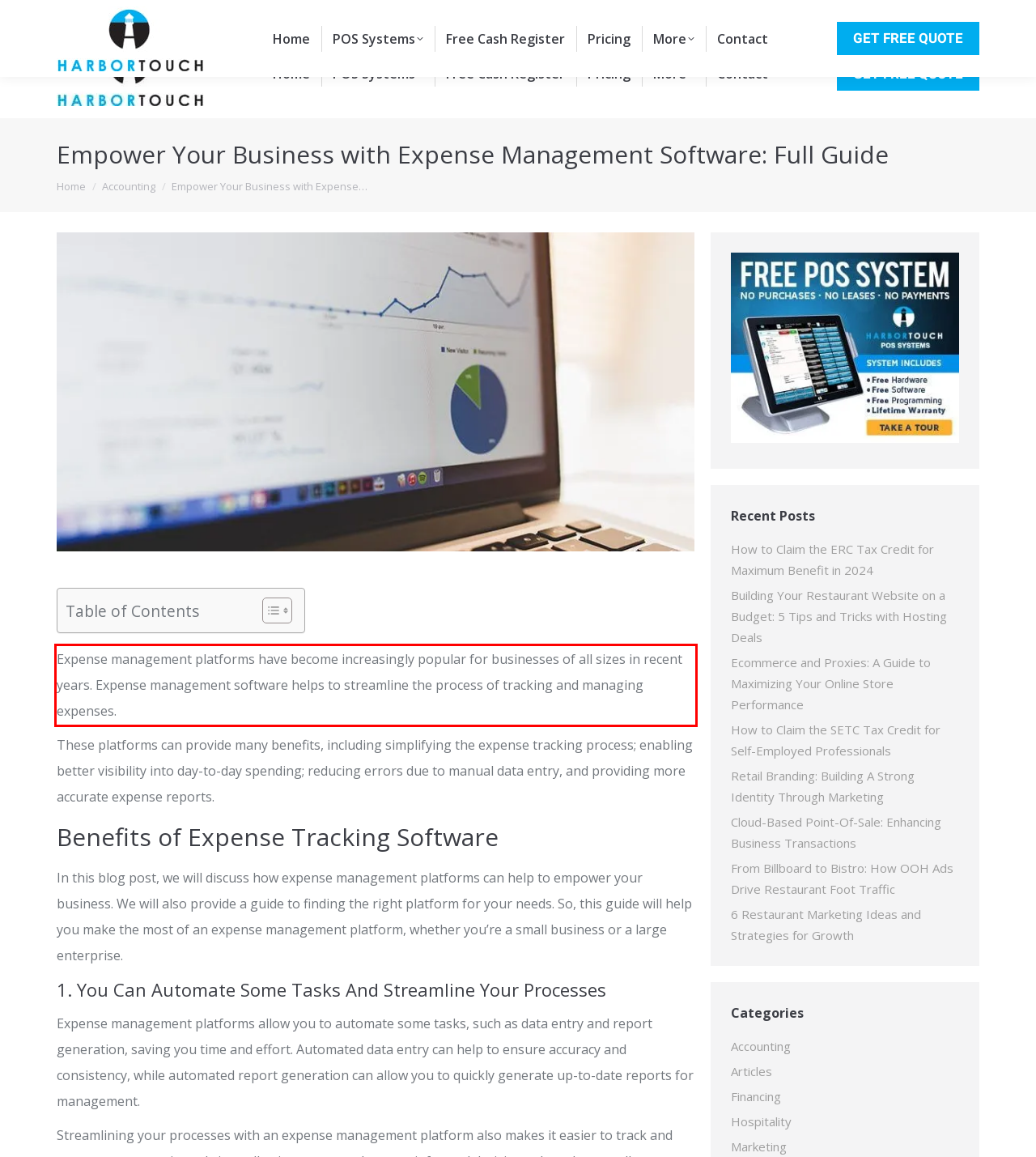Identify the text inside the red bounding box on the provided webpage screenshot by performing OCR.

Expense management platforms have become increasingly popular for businesses of all sizes in recent years. Expense management software helps to streamline the process of tracking and managing expenses.